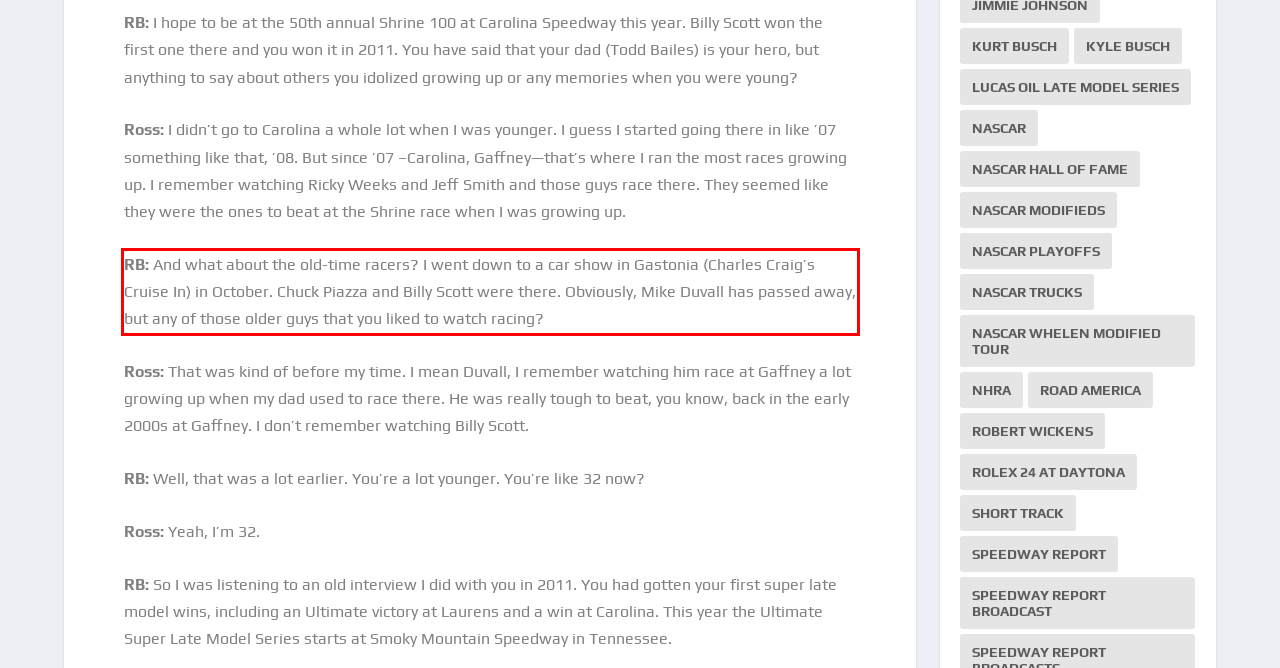You are looking at a screenshot of a webpage with a red rectangle bounding box. Use OCR to identify and extract the text content found inside this red bounding box.

RB: And what about the old-time racers? I went down to a car show in Gastonia (Charles Craig’s Cruise In) in October. Chuck Piazza and Billy Scott were there. Obviously, Mike Duvall has passed away, but any of those older guys that you liked to watch racing?